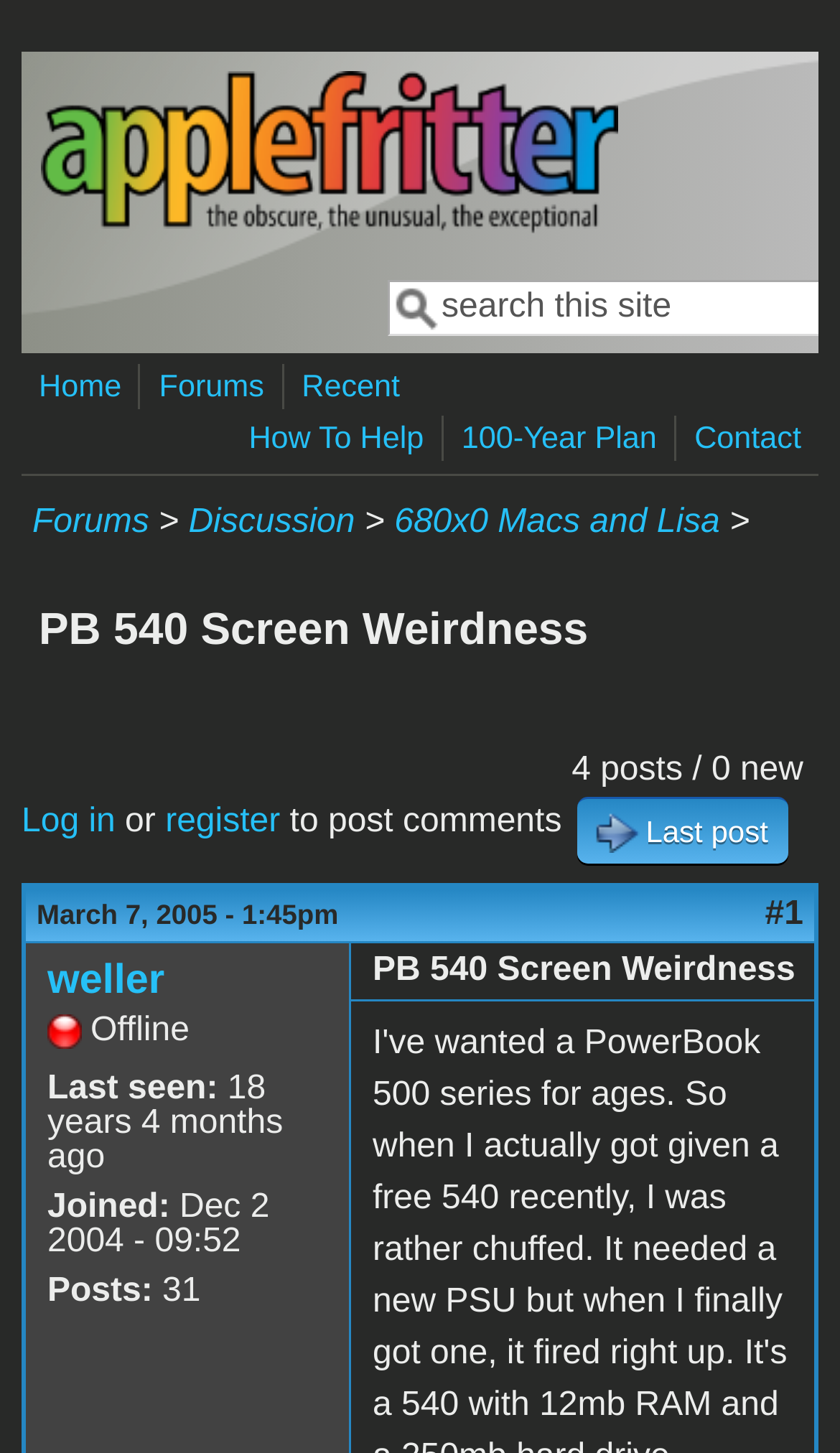Please locate the bounding box coordinates of the region I need to click to follow this instruction: "click the 'Home' link".

[0.049, 0.142, 0.736, 0.167]